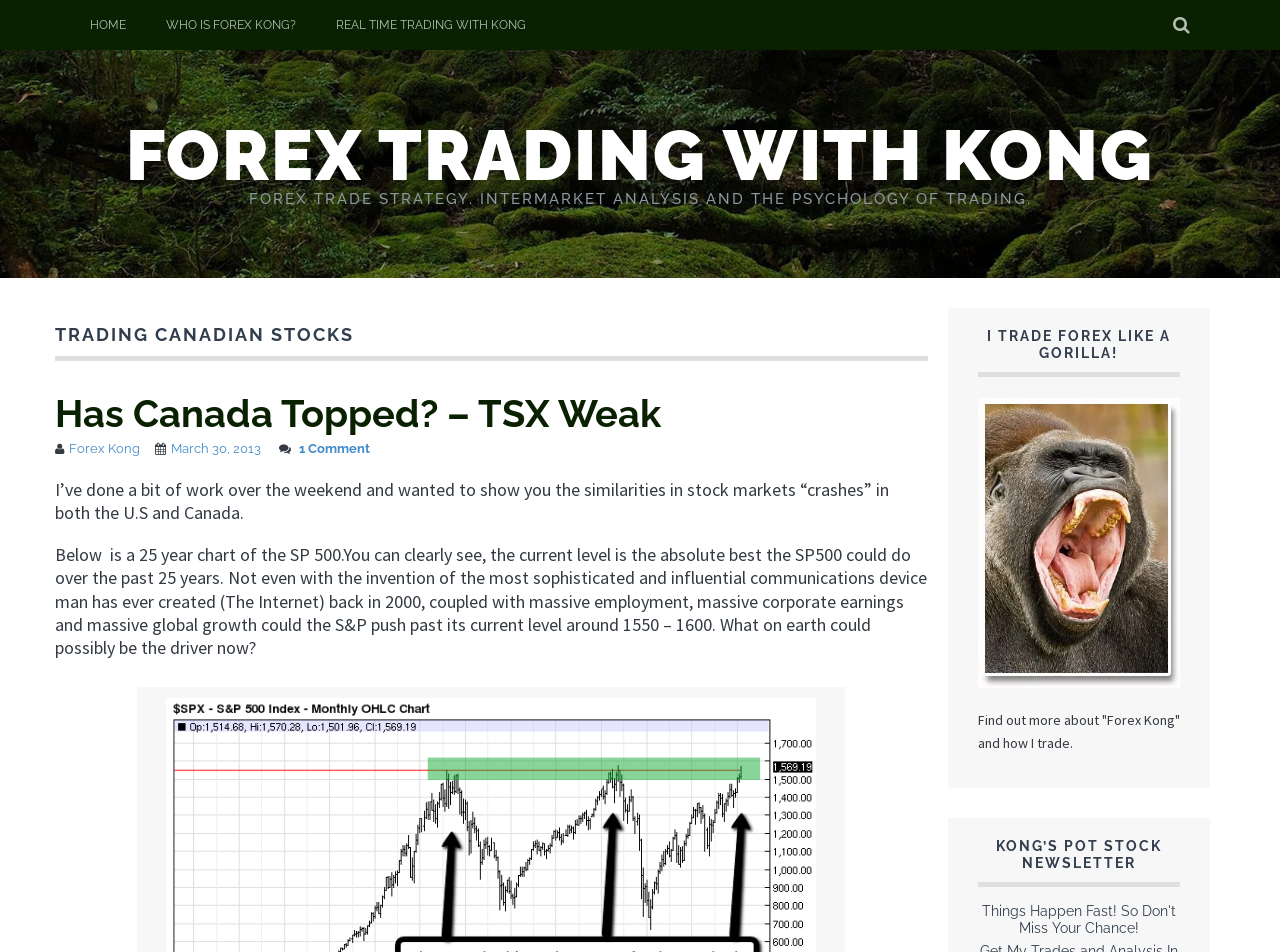Provide your answer in a single word or phrase: 
What is the name of the author of the website?

Forex Kong